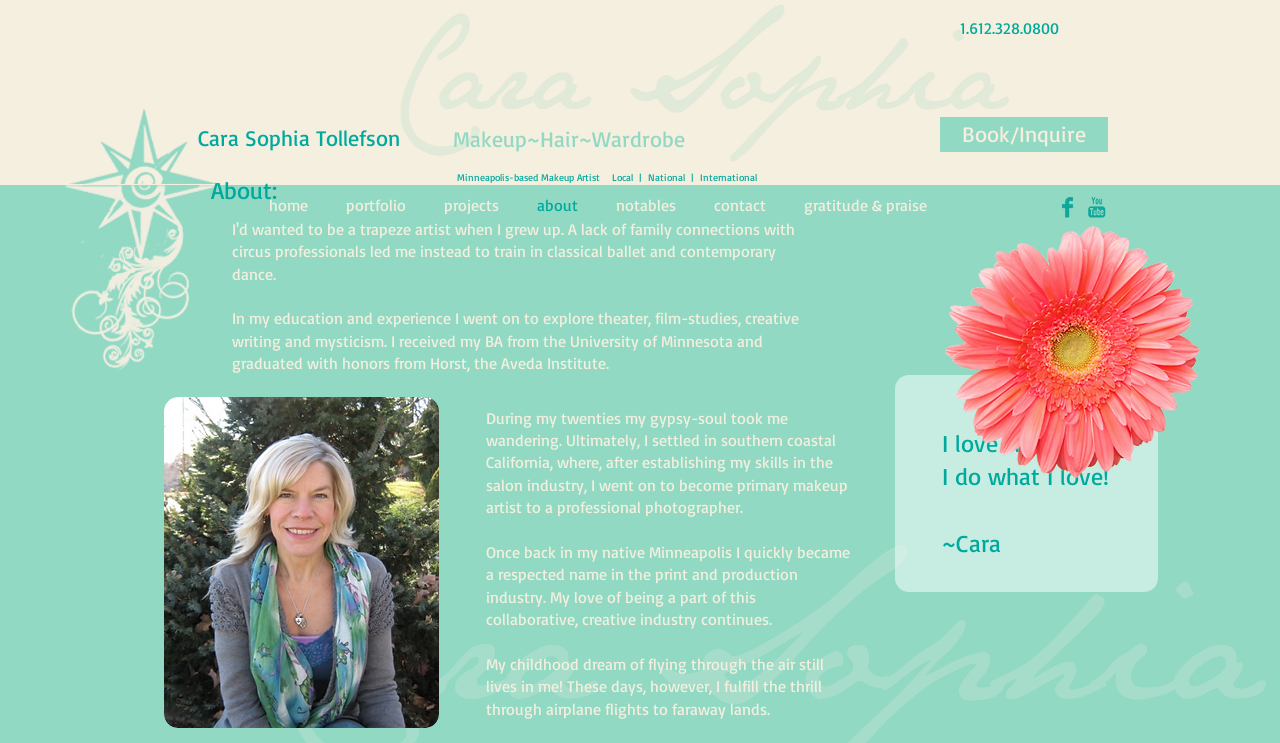Can you specify the bounding box coordinates for the region that should be clicked to fulfill this instruction: "Follow the social media link".

[0.826, 0.265, 0.842, 0.294]